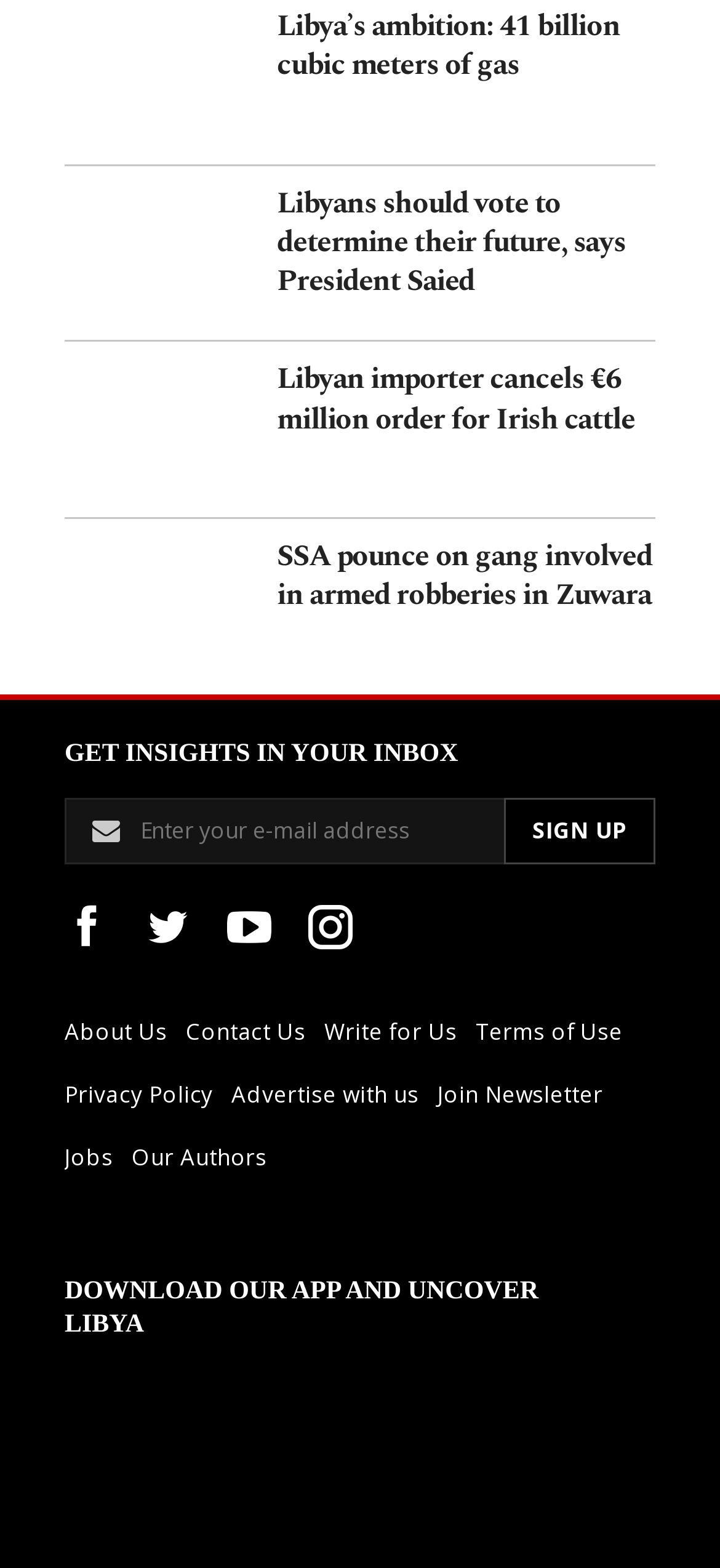Using the provided element description, identify the bounding box coordinates as (top-left x, top-left y, bottom-right x, bottom-right y). Ensure all values are between 0 and 1. Description: Subscribe

[0.315, 0.579, 0.418, 0.604]